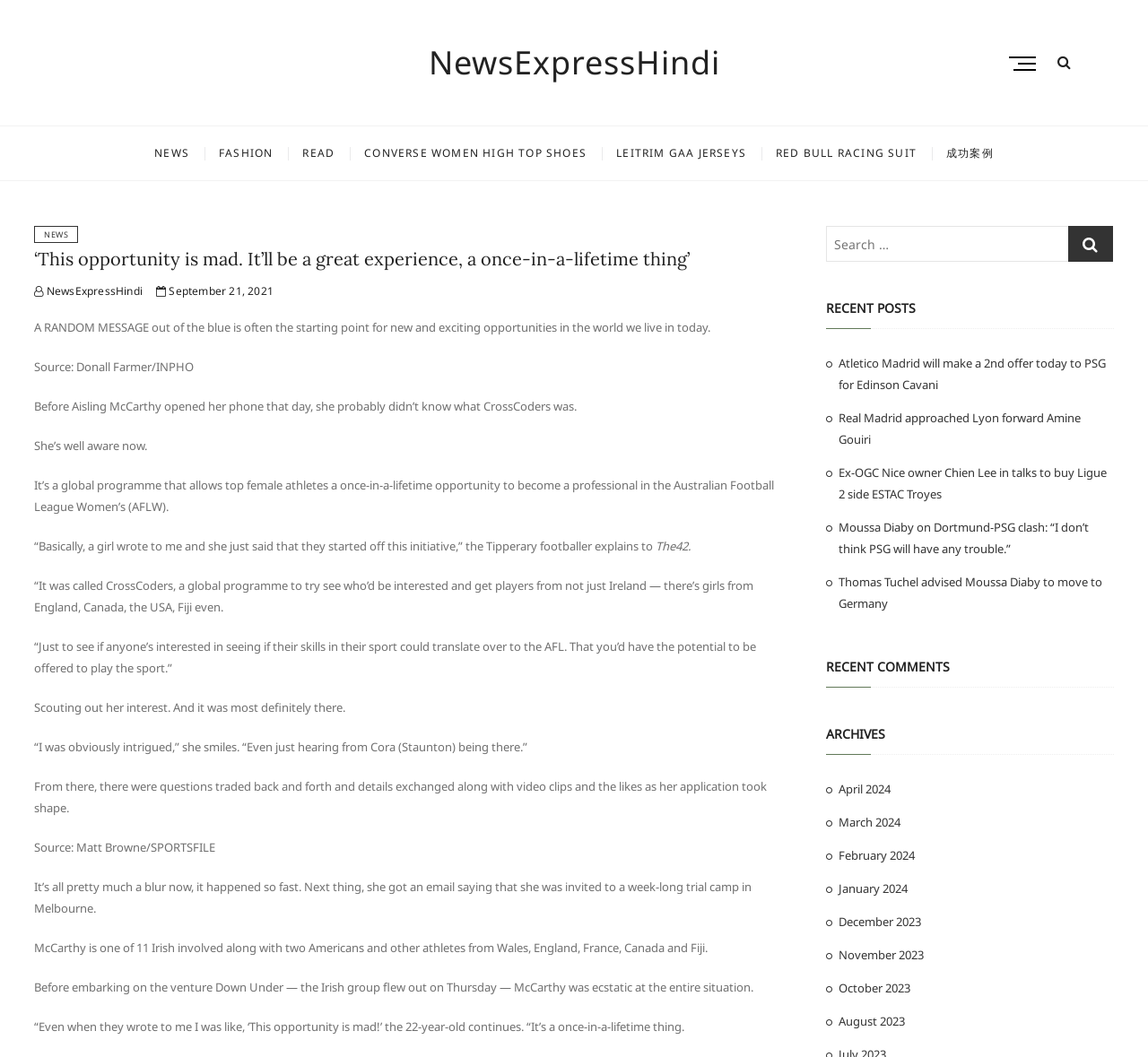Find the bounding box coordinates of the area to click in order to follow the instruction: "View recent posts".

[0.719, 0.273, 0.97, 0.311]